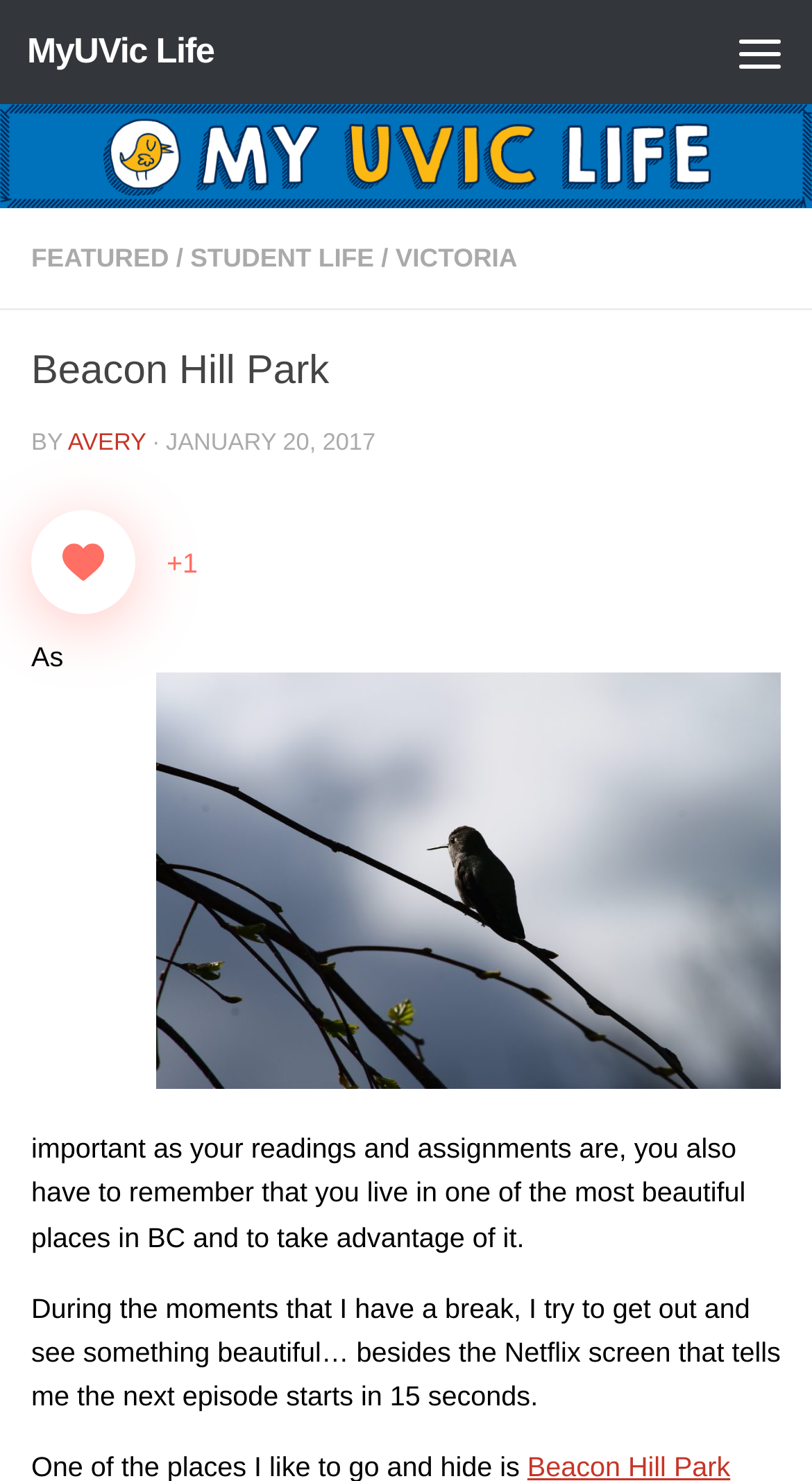Locate the bounding box coordinates of the element you need to click to accomplish the task described by this instruction: "View the image 'bird on branch'".

[0.192, 0.454, 0.962, 0.736]